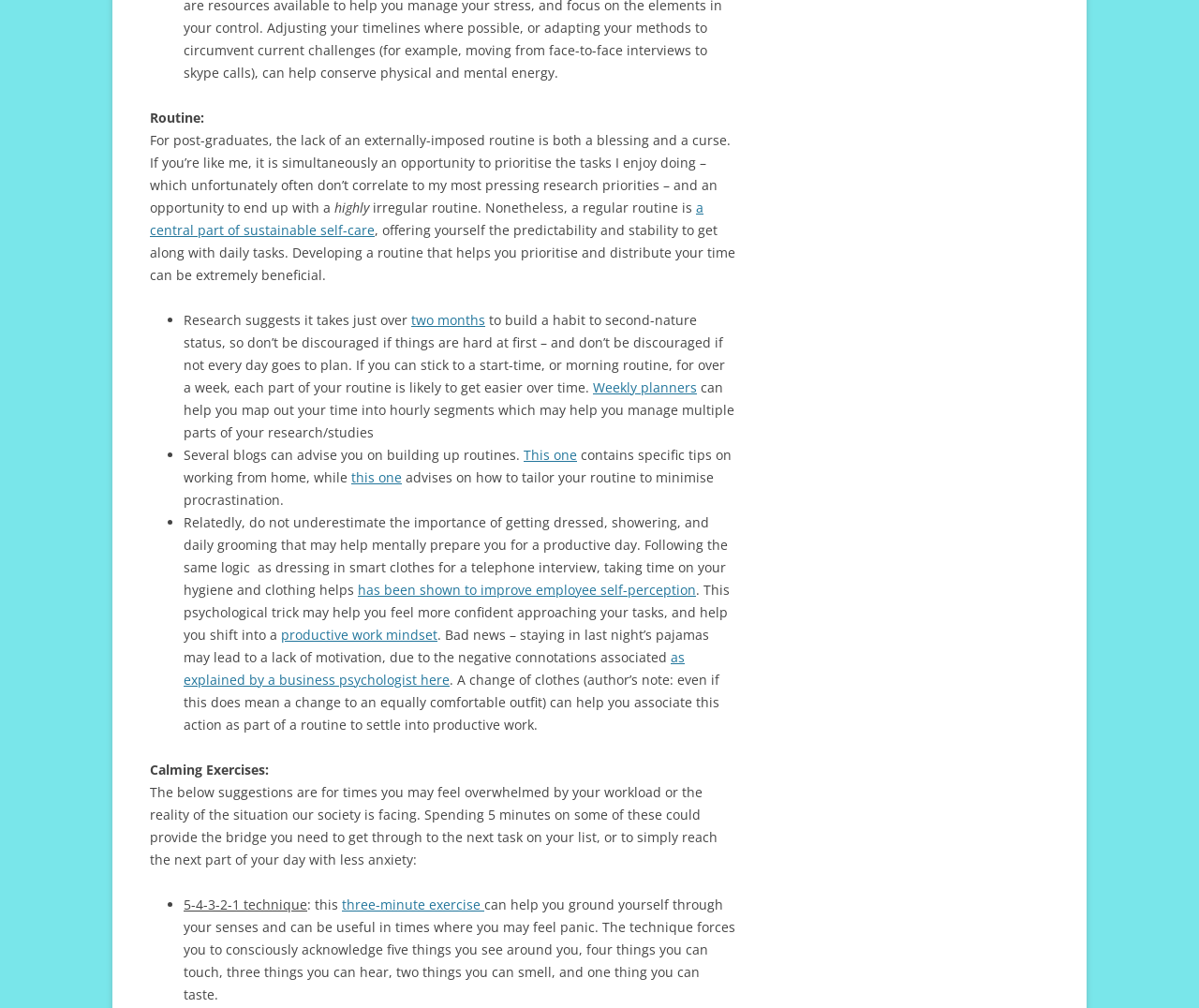Please identify the bounding box coordinates of the clickable element to fulfill the following instruction: "Explore 'this one'". The coordinates should be four float numbers between 0 and 1, i.e., [left, top, right, bottom].

[0.293, 0.464, 0.335, 0.482]